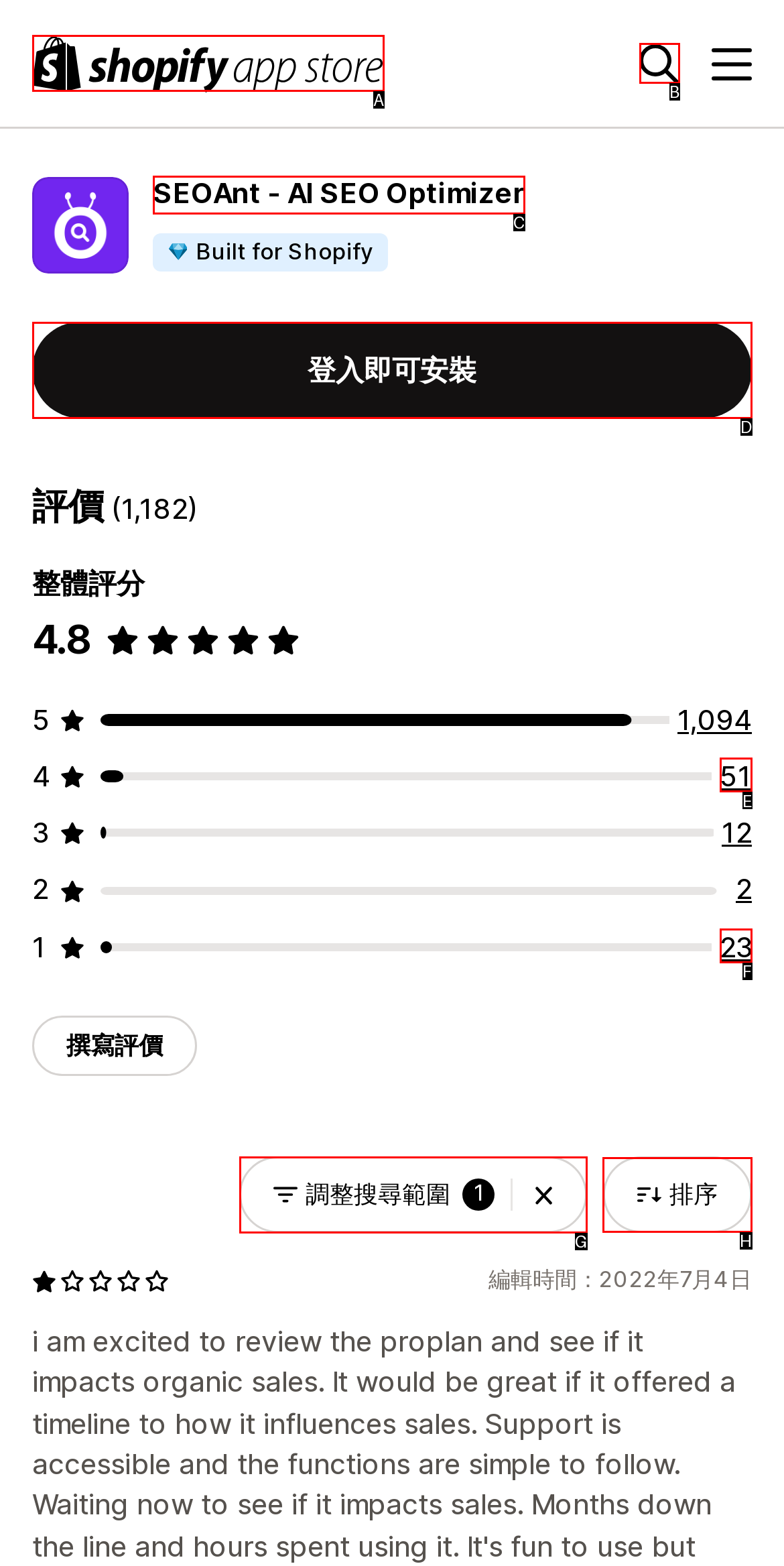Find the HTML element to click in order to complete this task: Sort the search results
Answer with the letter of the correct option.

H